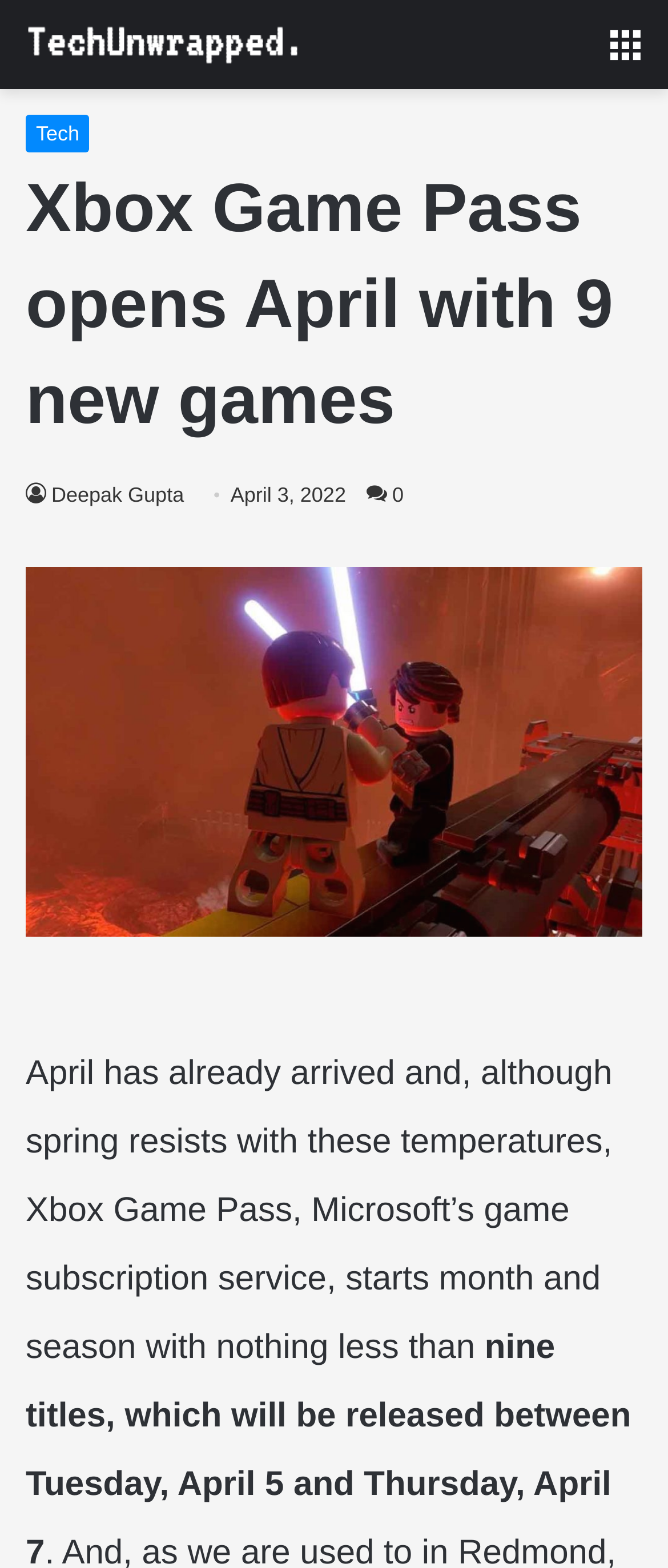Please analyze the image and provide a thorough answer to the question:
What is the topic of the article?

The topic of the article can be inferred from the main heading and the content of the article, which discusses Xbox Game Pass and its new games.